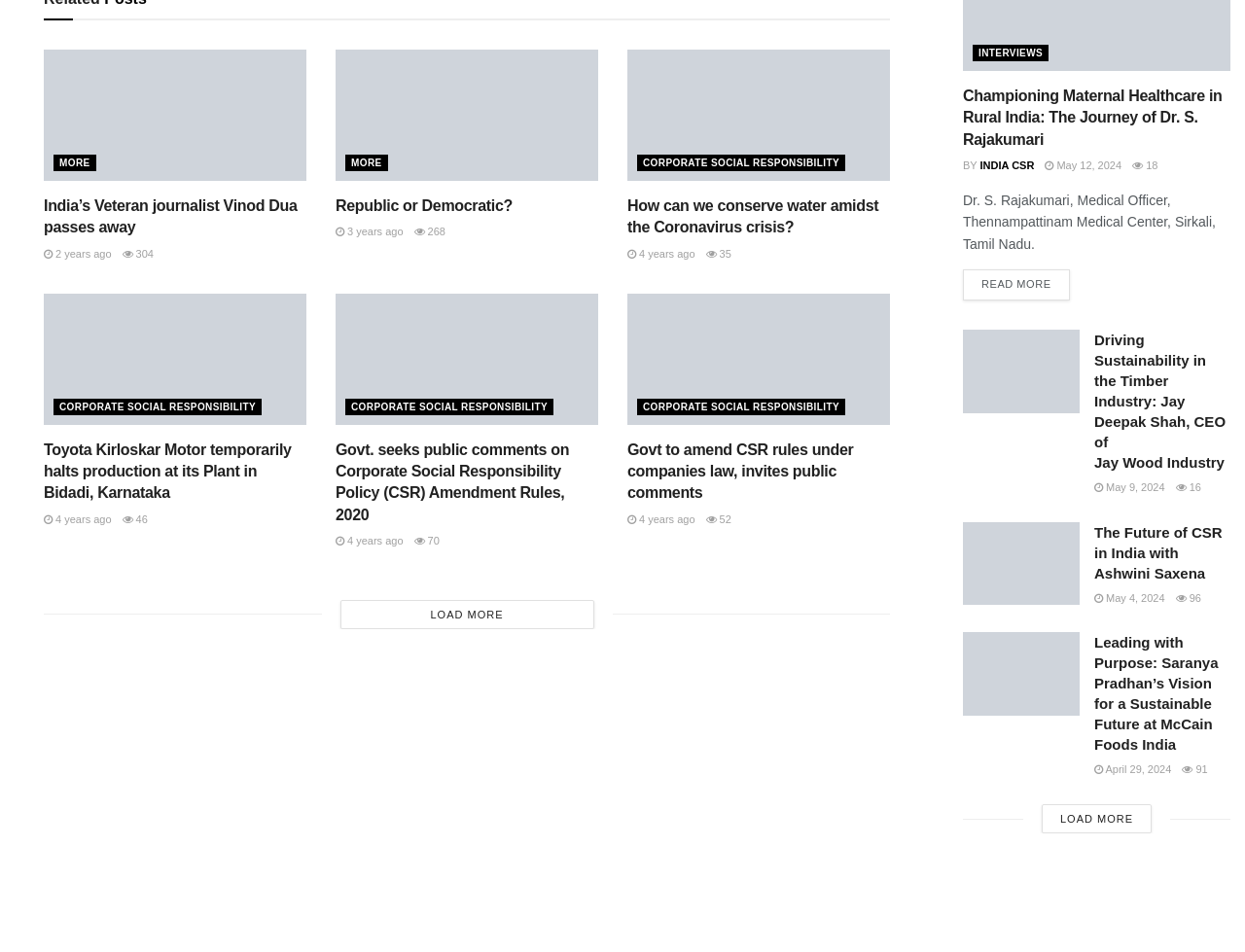How many years ago was the article 'How can we conserve water amidst the Coronavirus crisis?' published?
Please provide a detailed answer to the question.

I found the article element [1335] with the heading 'How can we conserve water amidst the Coronavirus crisis?' and looked at the link element [1861] with the text ' 4 years ago', which indicates when the article was published.